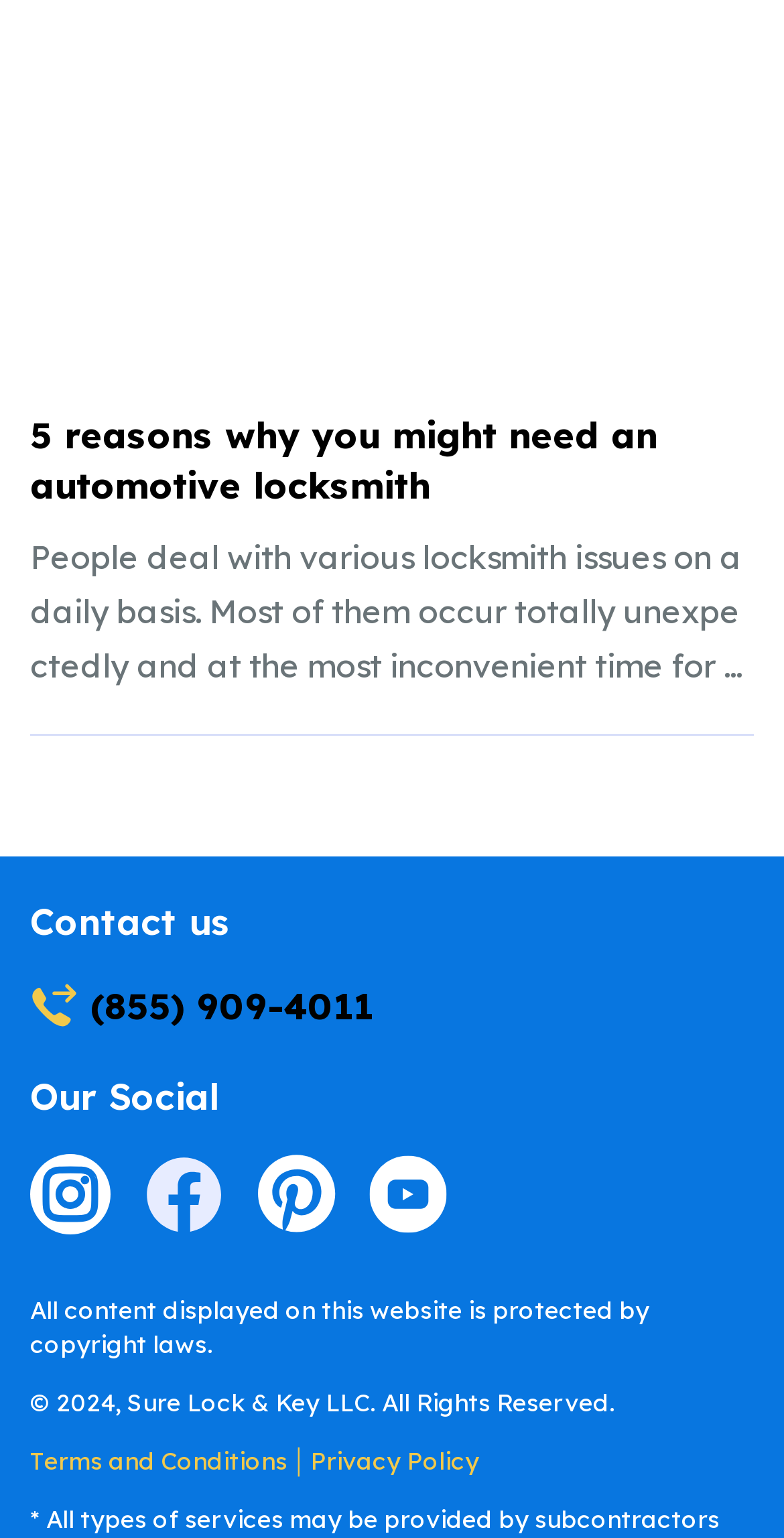Please analyze the image and give a detailed answer to the question:
What company owns the content on this website?

I found the company name by looking at the static text elements at the bottom of the page, which include the copyright symbol, the year 2024, and the company name 'Sure Lock & Key LLC'.